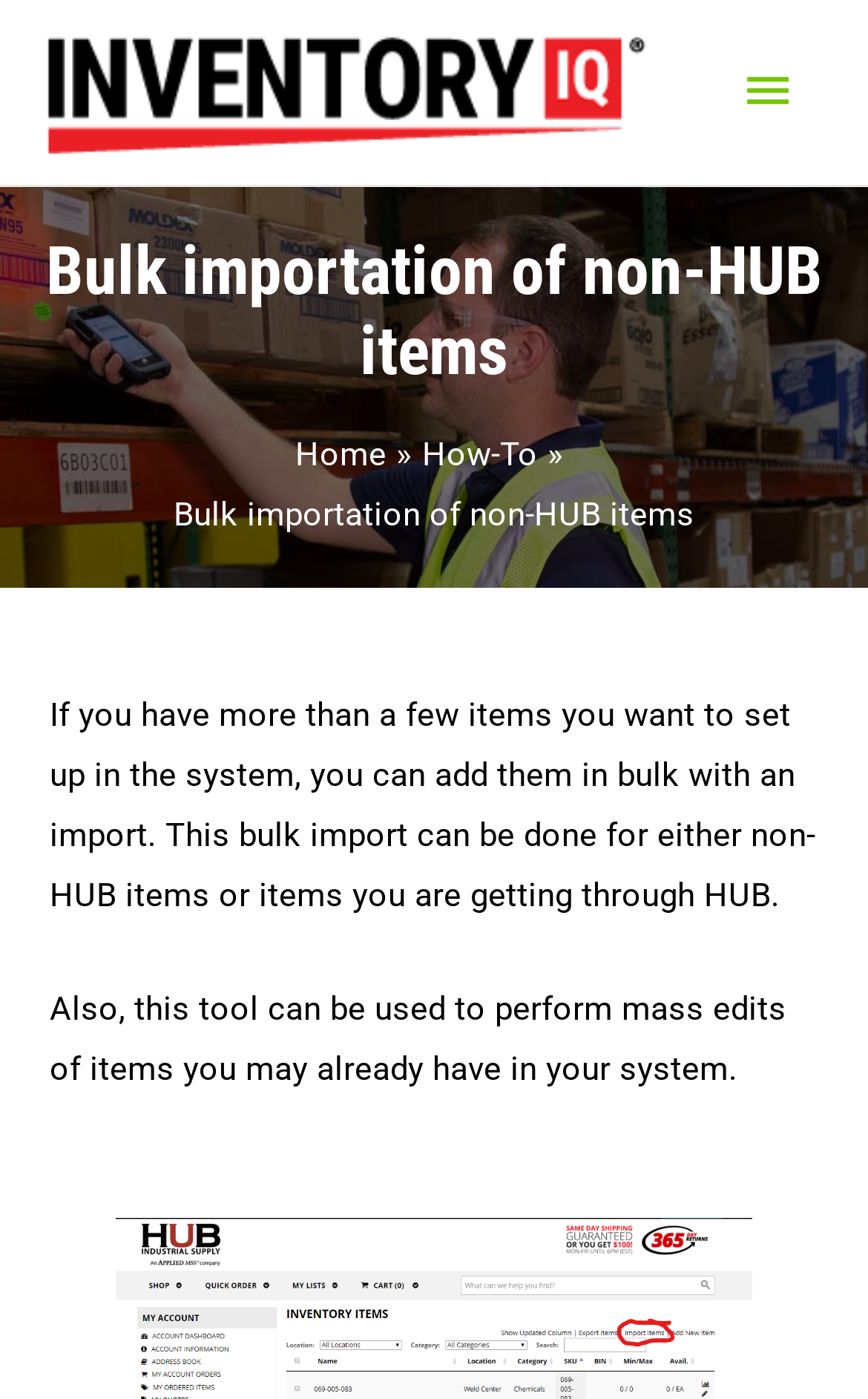Generate the main heading text from the webpage.

Bulk importation of non-HUB items